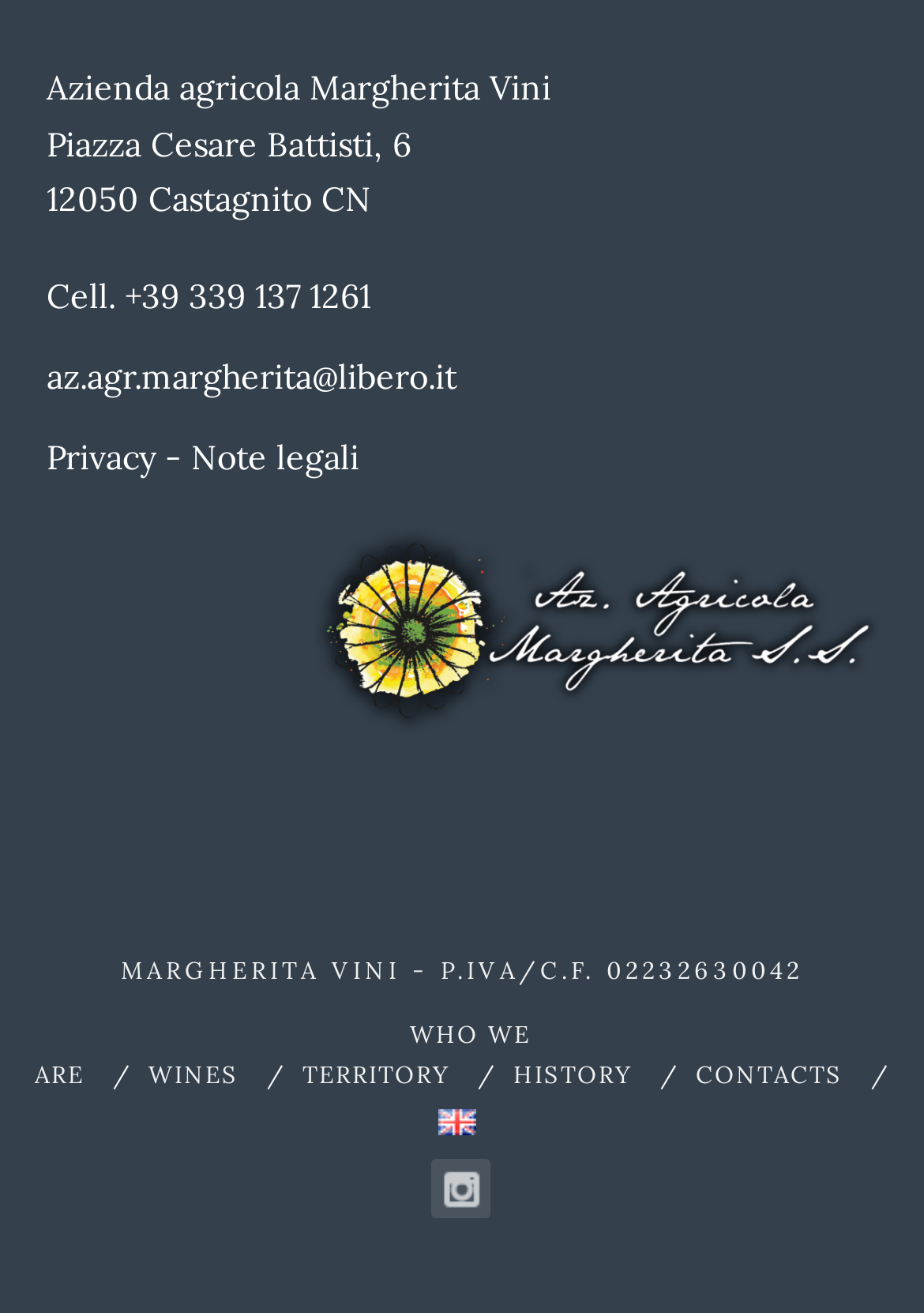What is the email address?
Kindly answer the question with as much detail as you can.

The email address can be found in the third complementary section, as a link element.